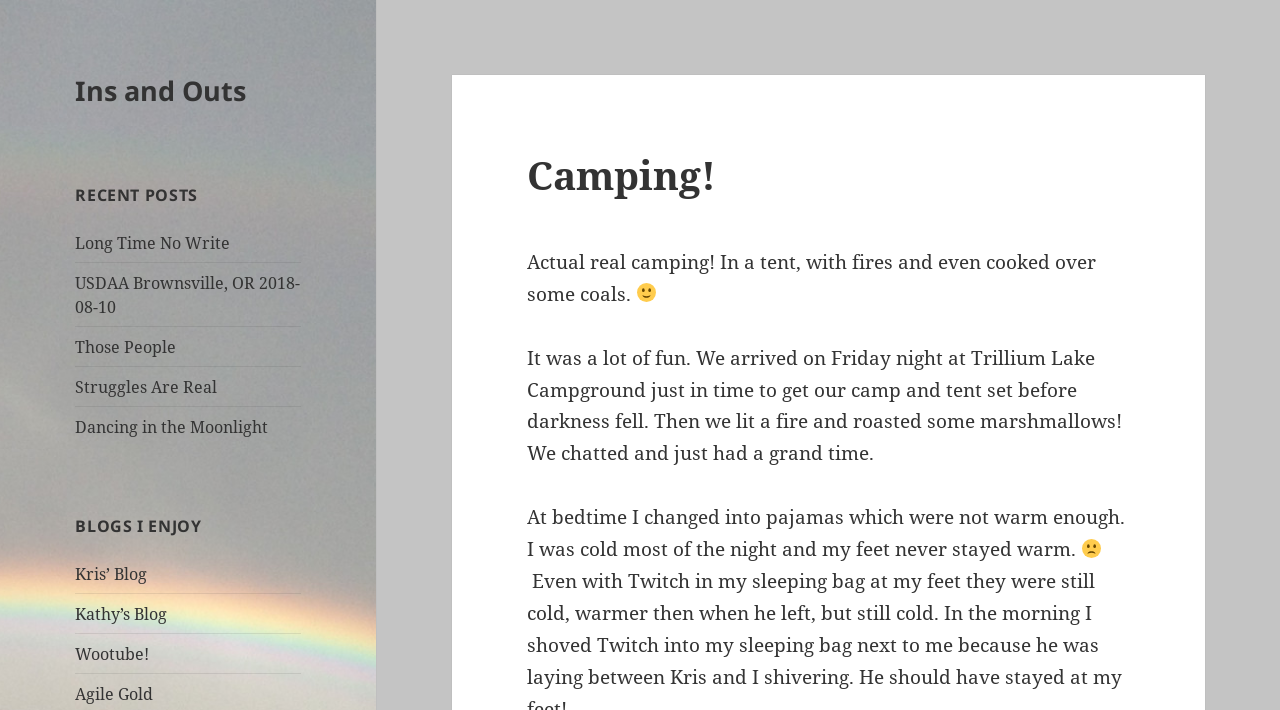What is the activity done by the author on Friday night?
Based on the visual content, answer with a single word or a brief phrase.

Lit a fire